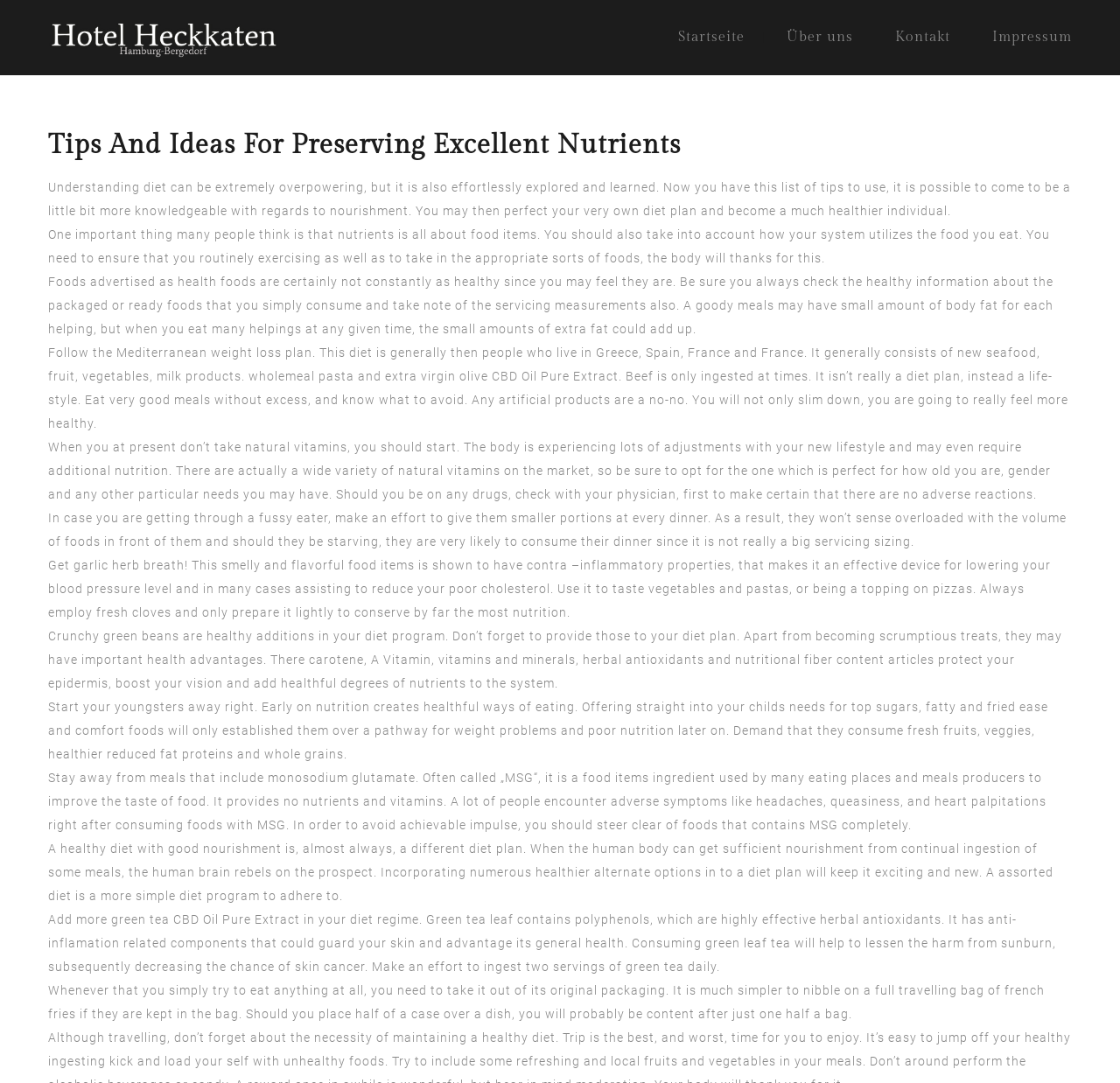Is there a mention of CBD Oil on the webpage?
Provide a short answer using one word or a brief phrase based on the image.

Yes